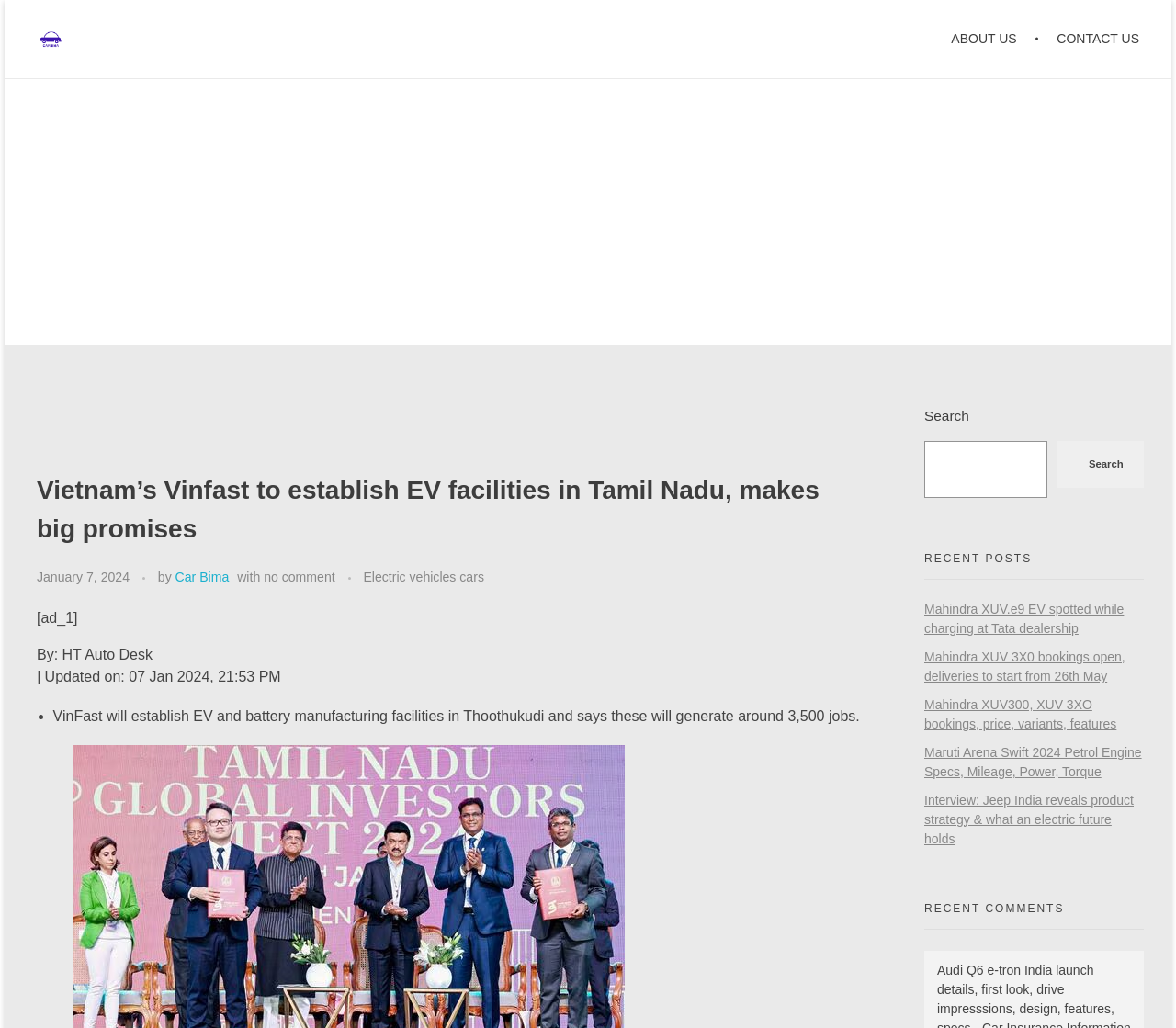Elaborate on the information and visuals displayed on the webpage.

The webpage appears to be a news article or blog post about Vietnam's Vinfast establishing electric vehicle (EV) facilities in Tamil Nadu, India. At the top of the page, there is a heading with the title of the article, accompanied by a link and an image with the same title. Below this, there is a static text element with the phrase "Know about car insurance".

On the top-right corner of the page, there are two links, "ABOUT US" and "CONTACT US". Below these links, there is an iframe containing an advertisement.

The main content of the article is contained within an iframe, which takes up most of the page. The article's title is repeated as a heading, followed by a timestamp indicating that the article was published on January 7, 2024. The author of the article, "HT Auto Desk", is credited below the timestamp.

The article's content is divided into paragraphs, with the first paragraph describing VinFast's plans to establish EV and battery manufacturing facilities in Thoothukudi, which will generate around 3,500 jobs. The rest of the article is not summarized here.

On the right side of the page, there is a search bar with a search button, as well as a heading labeled "RECENT POSTS" followed by a list of links to other news articles. Below this, there is another heading labeled "RECENT COMMENTS".

Overall, the webpage appears to be a news article or blog post about the automotive industry, with a focus on electric vehicles and related news.